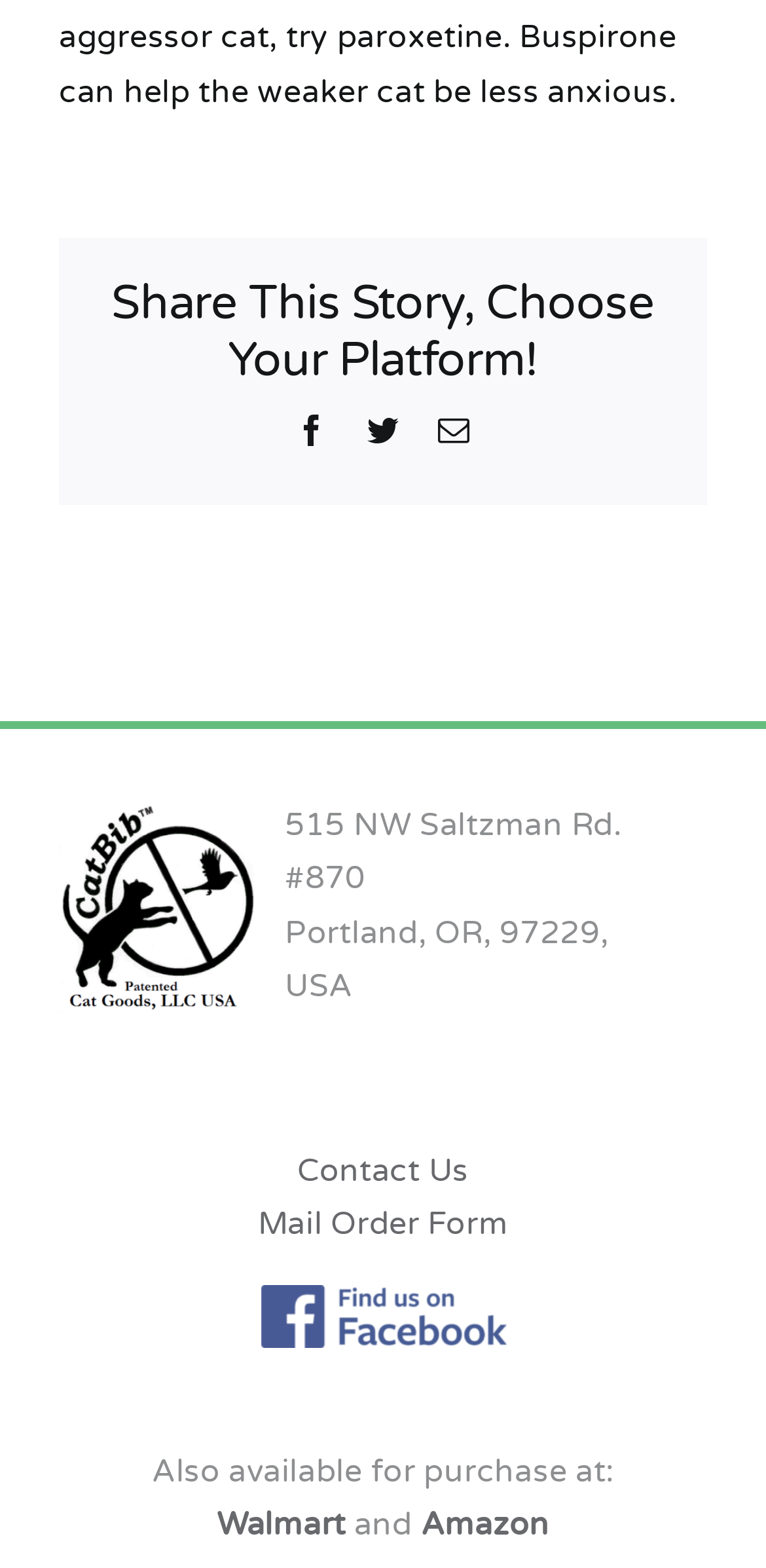How many social media platforms are available to share the story?
Based on the image, respond with a single word or phrase.

3